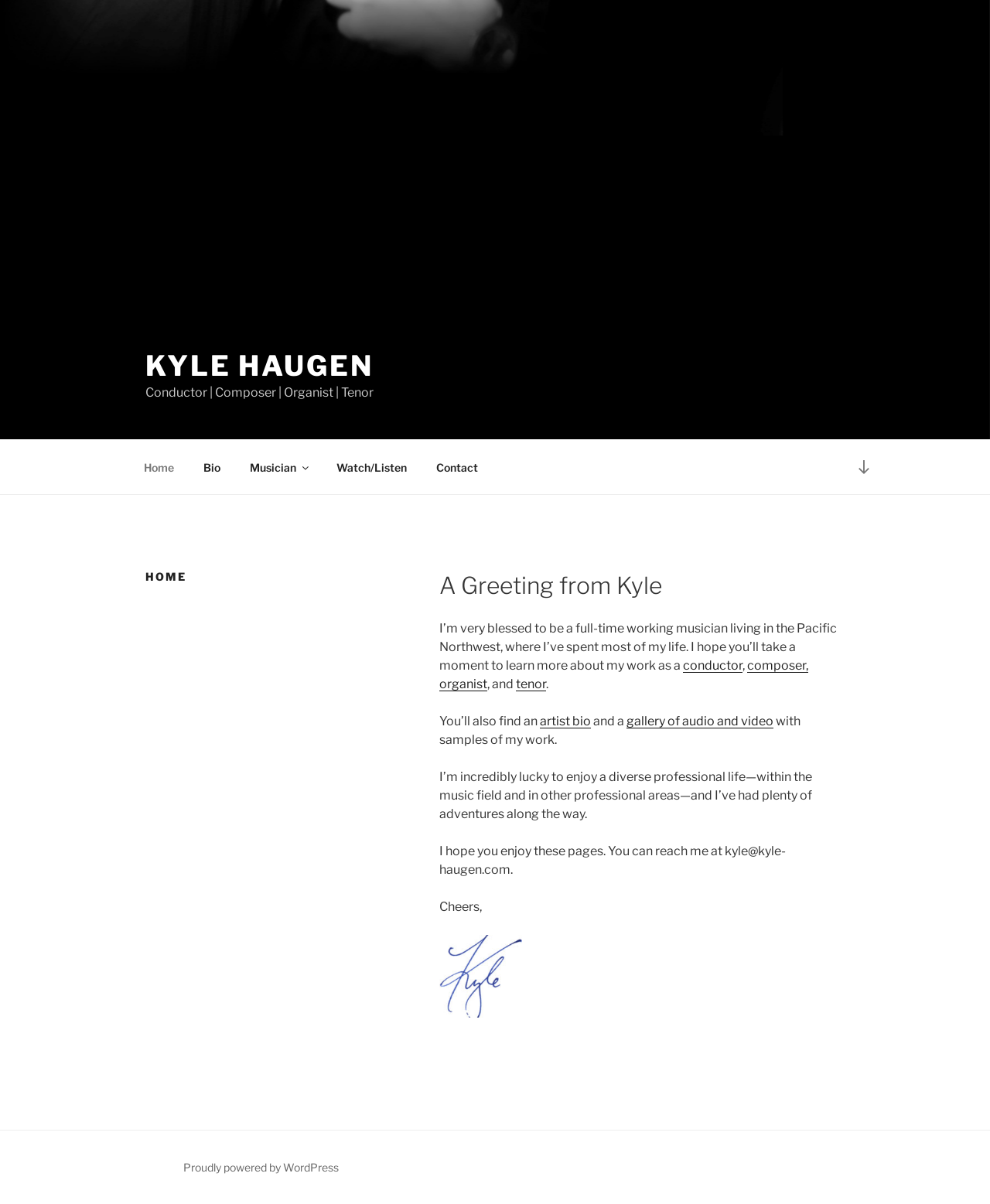Using the description "organist", predict the bounding box of the relevant HTML element.

[0.444, 0.562, 0.492, 0.574]